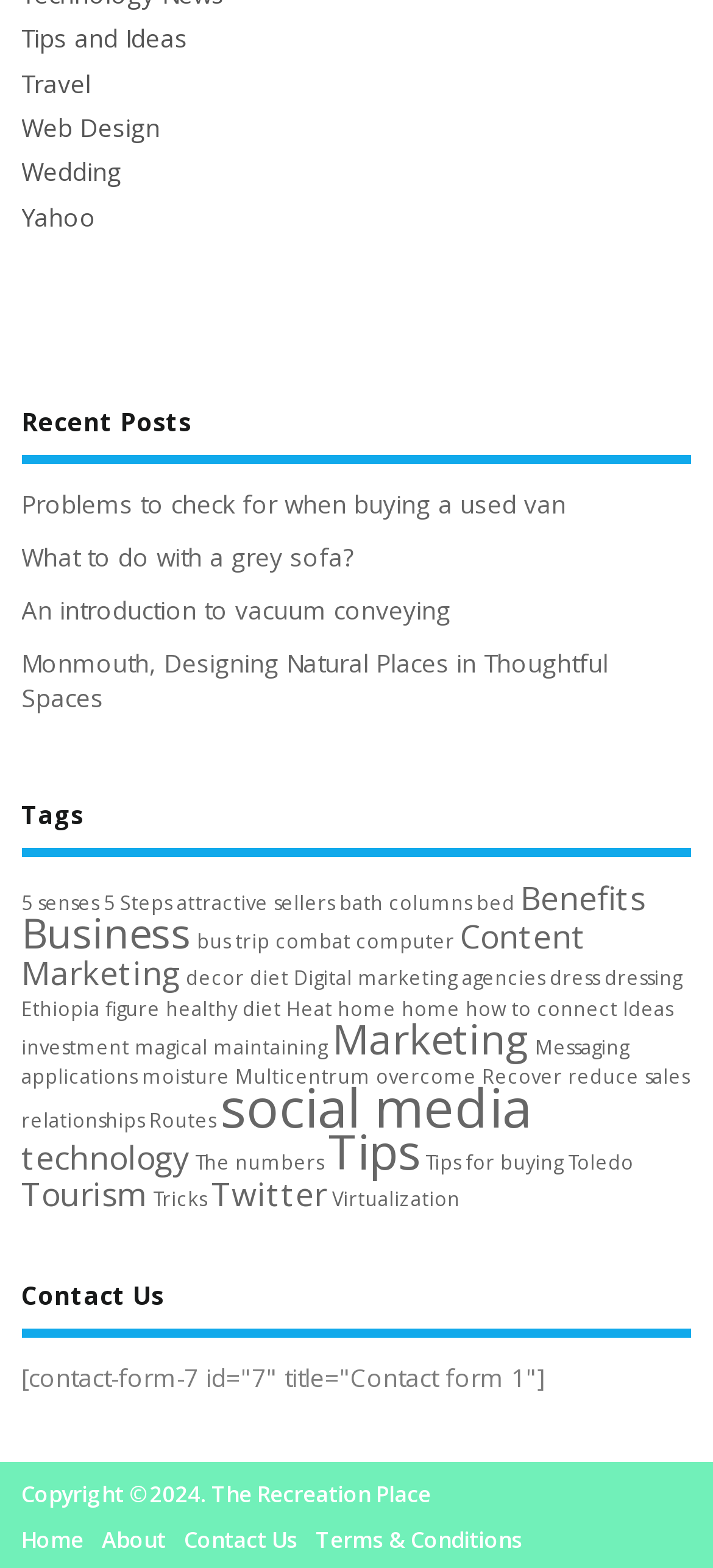Can you specify the bounding box coordinates of the area that needs to be clicked to fulfill the following instruction: "Contact Us"?

[0.03, 0.816, 0.97, 0.853]